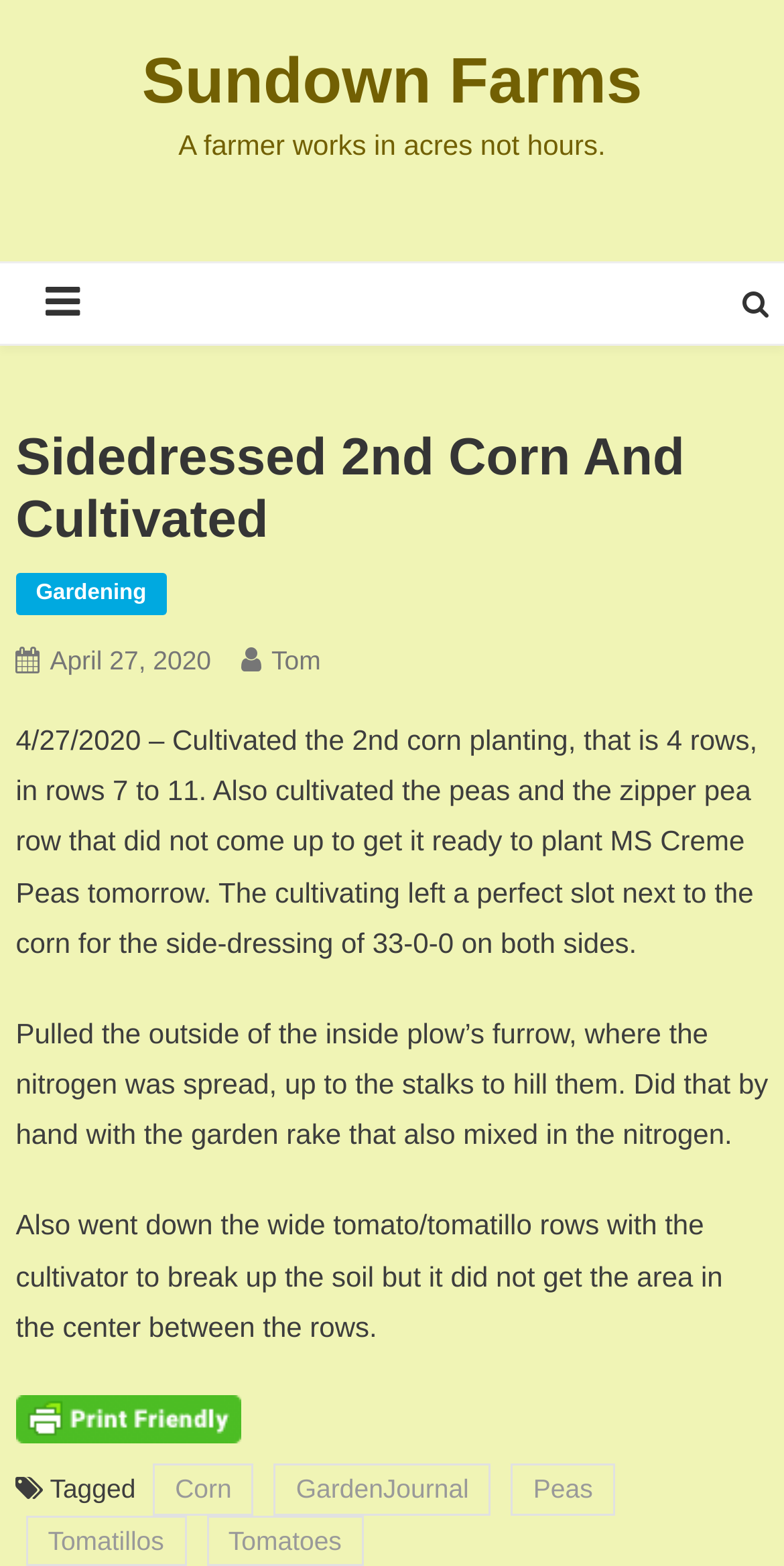Please locate the bounding box coordinates of the element that should be clicked to achieve the given instruction: "Print or email the article".

[0.02, 0.89, 0.307, 0.922]